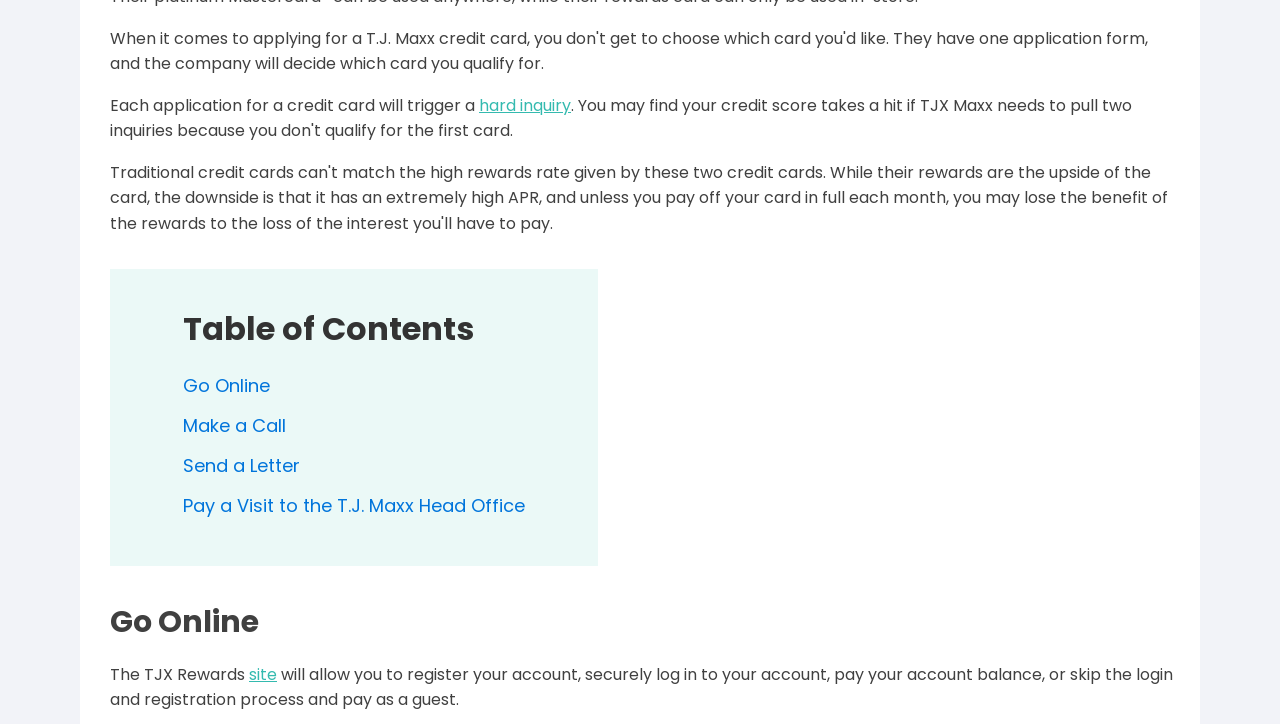Locate the bounding box coordinates of the UI element described by: "hard inquiry". Provide the coordinates as four float numbers between 0 and 1, formatted as [left, top, right, bottom].

[0.374, 0.129, 0.446, 0.161]